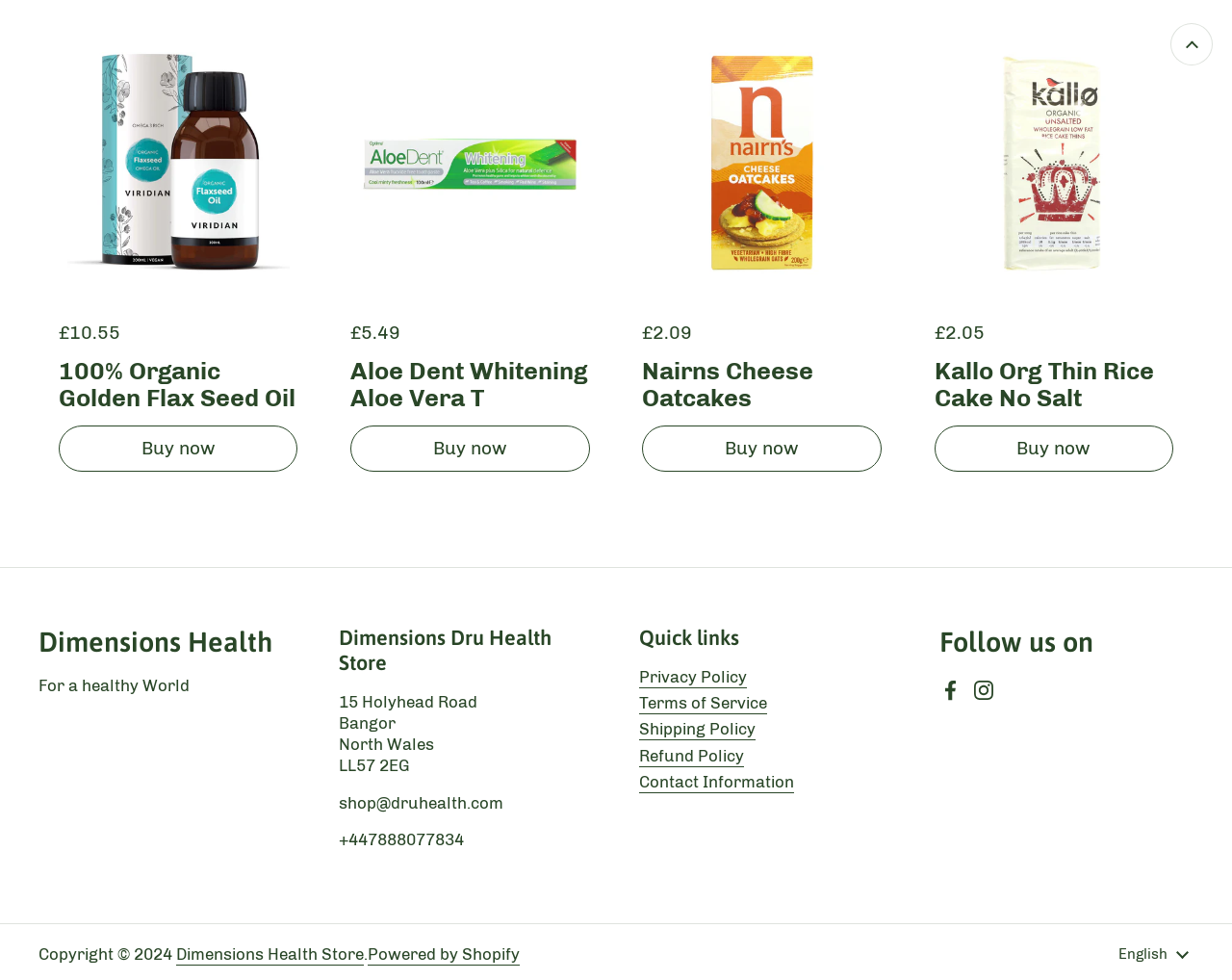What is the phone number of the store?
Could you answer the question with a detailed and thorough explanation?

I found the phone number of the store by looking at the StaticText element with the text '+447888077834' which is located in the contact information section.